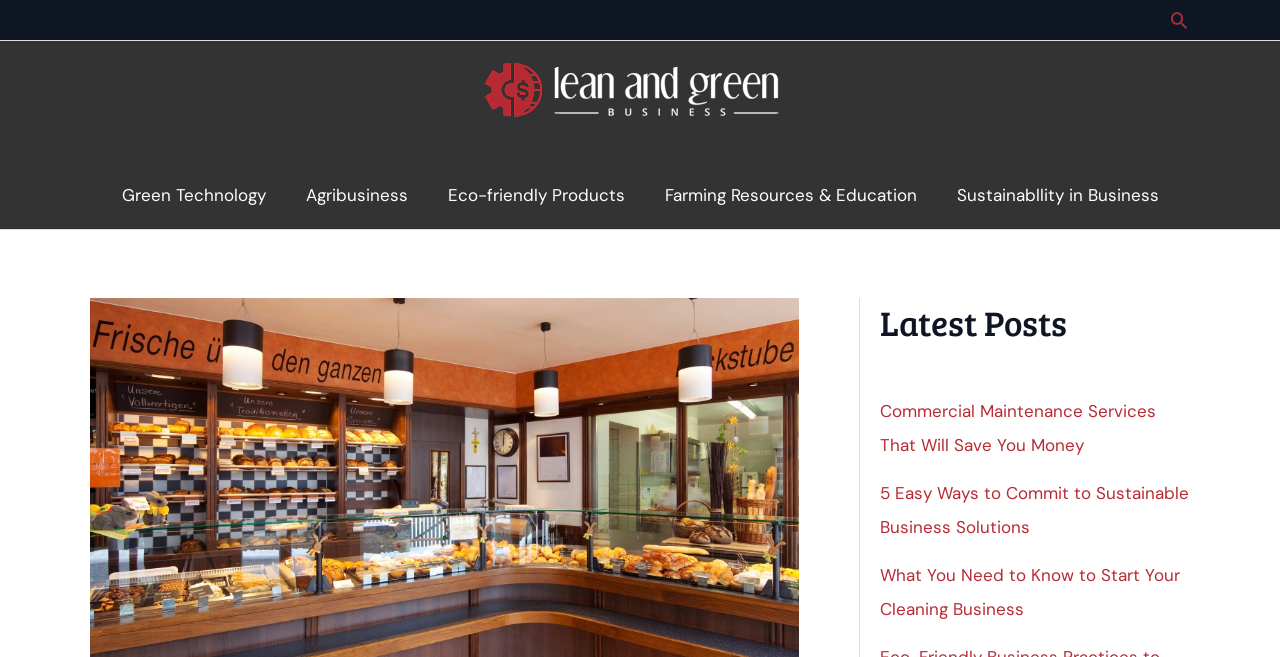Identify the bounding box coordinates of the area you need to click to perform the following instruction: "Read the latest post about Commercial Maintenance Services".

[0.688, 0.608, 0.903, 0.693]